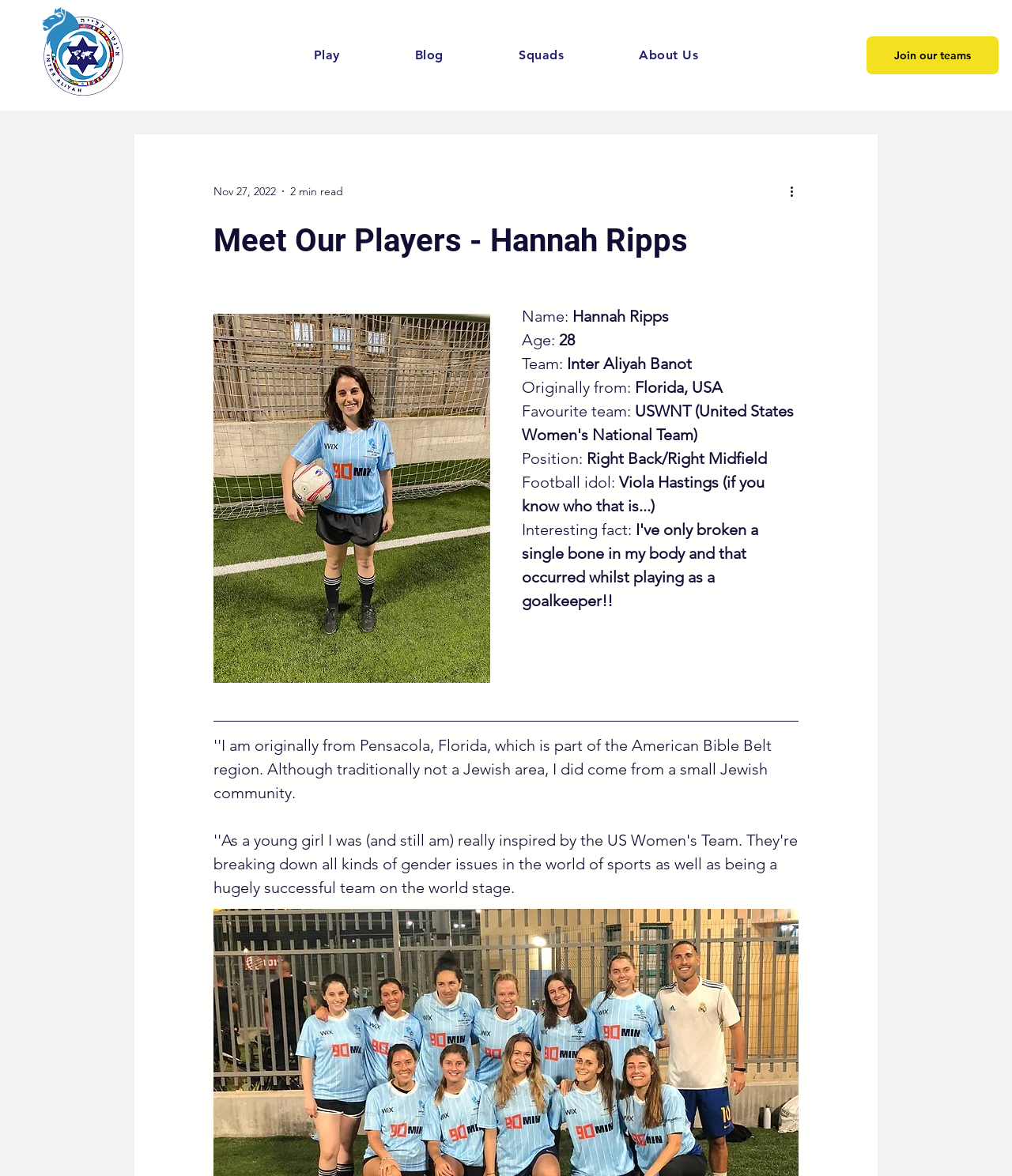Determine the bounding box for the UI element described here: "About Us".

[0.594, 0.036, 0.727, 0.057]